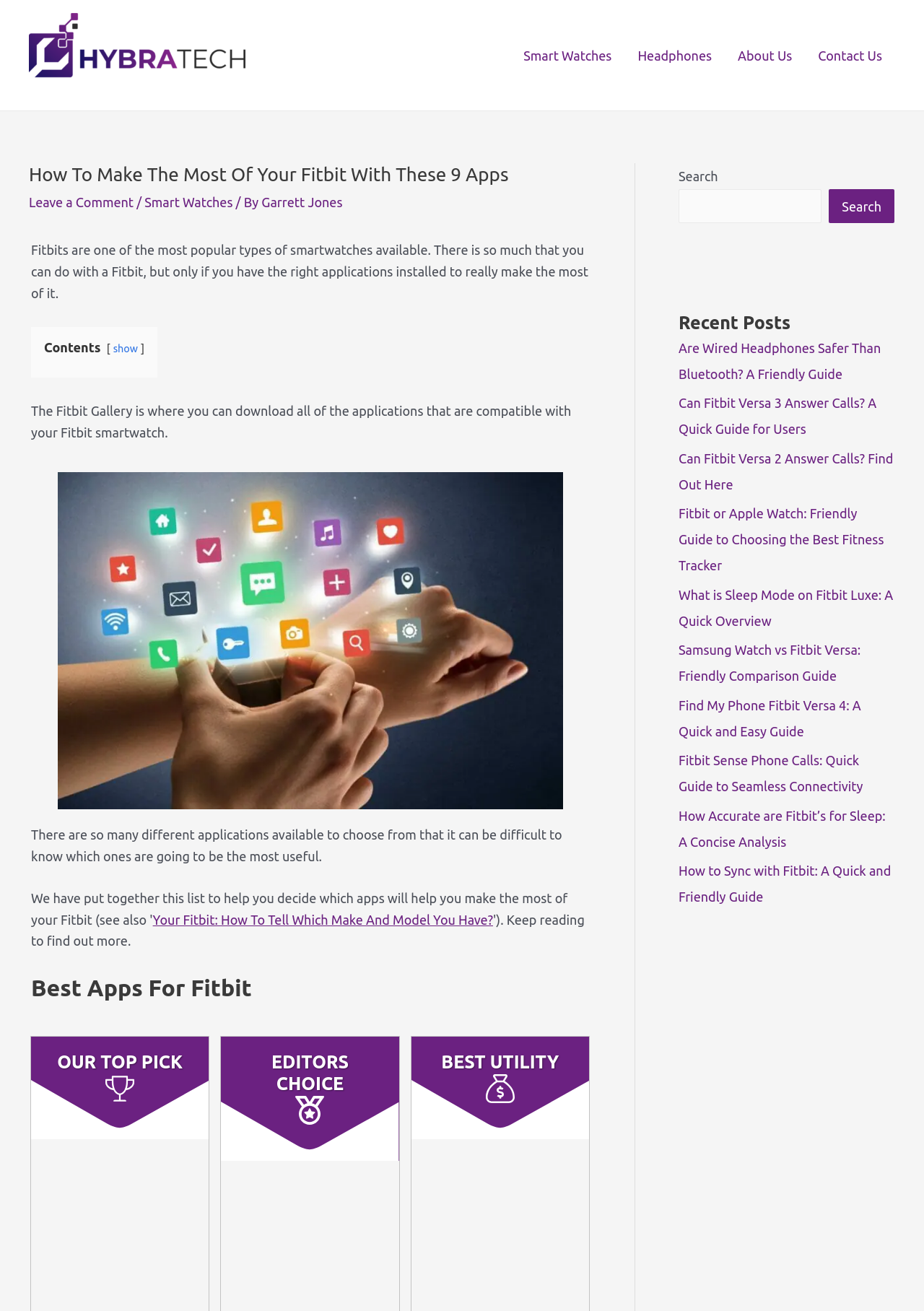What is the website about?
Please elaborate on the answer to the question with detailed information.

Based on the webpage content, it appears that the website is focused on providing information and guidance on how to make the most of a Fitbit smartwatch, including the various applications that can be used with it.